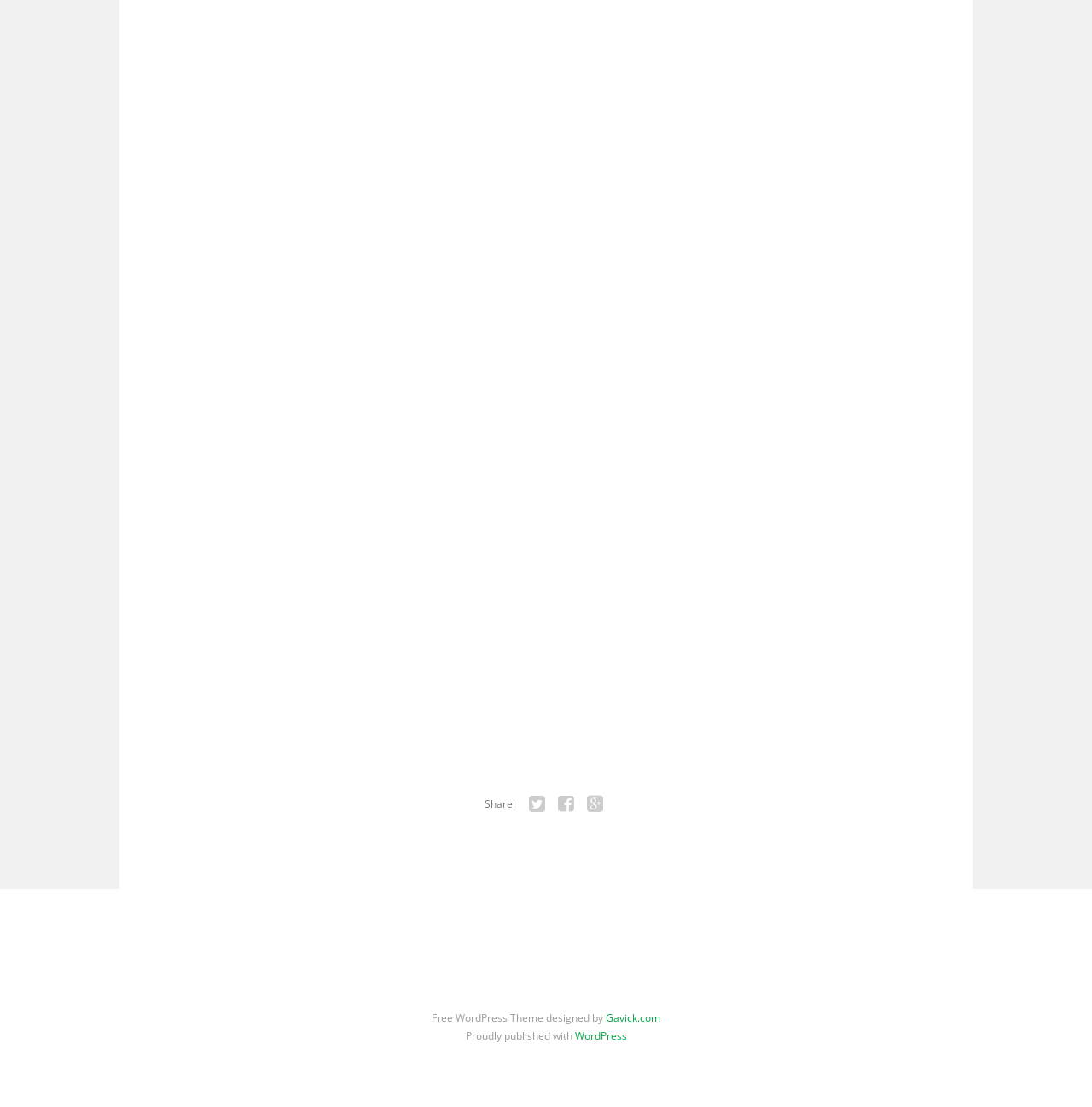Determine the bounding box coordinates for the region that must be clicked to execute the following instruction: "Share on Twitter".

[0.483, 0.717, 0.5, 0.735]